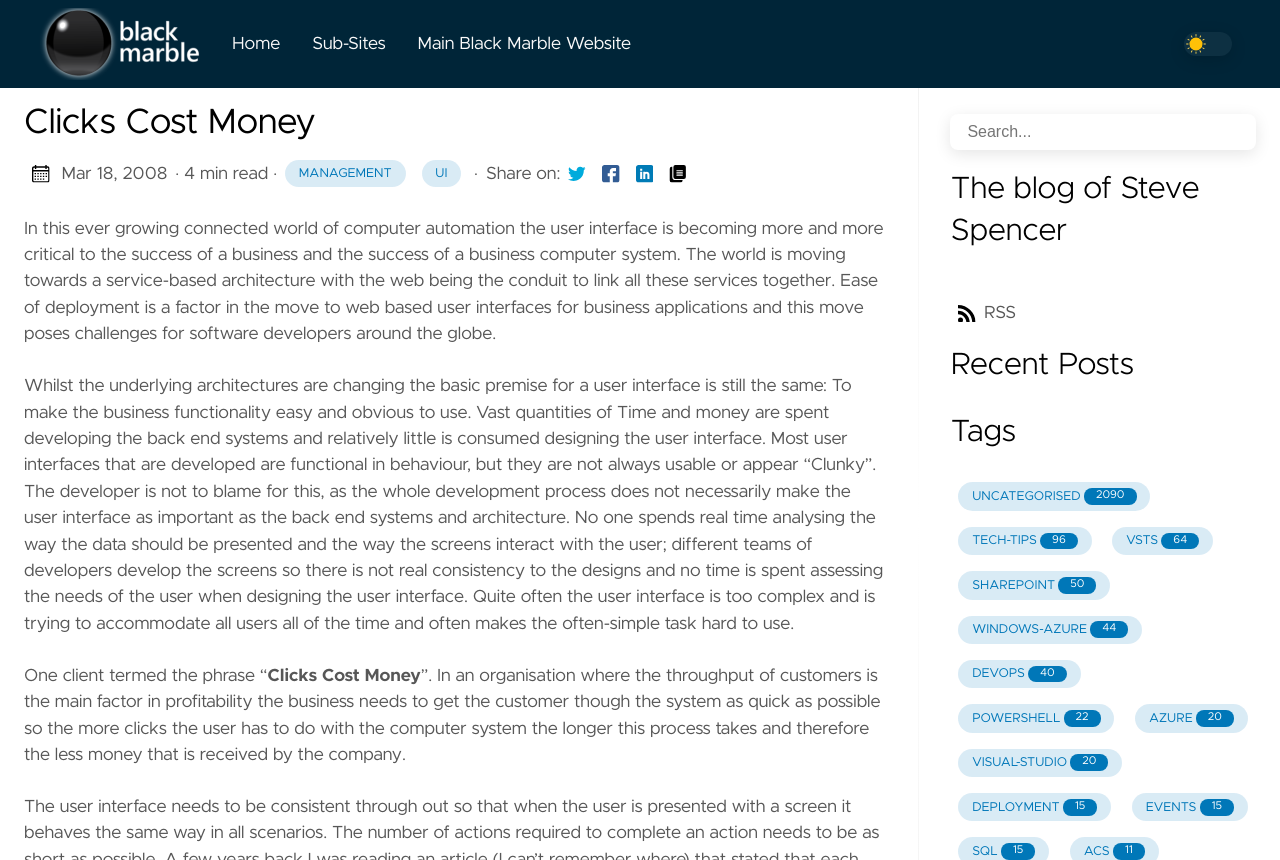What is the purpose of the search box?
Please respond to the question thoroughly and include all relevant details.

I assumed the purpose of the search box by its location and the presence of a search icon, which suggests that it is used to search for content within the blog.